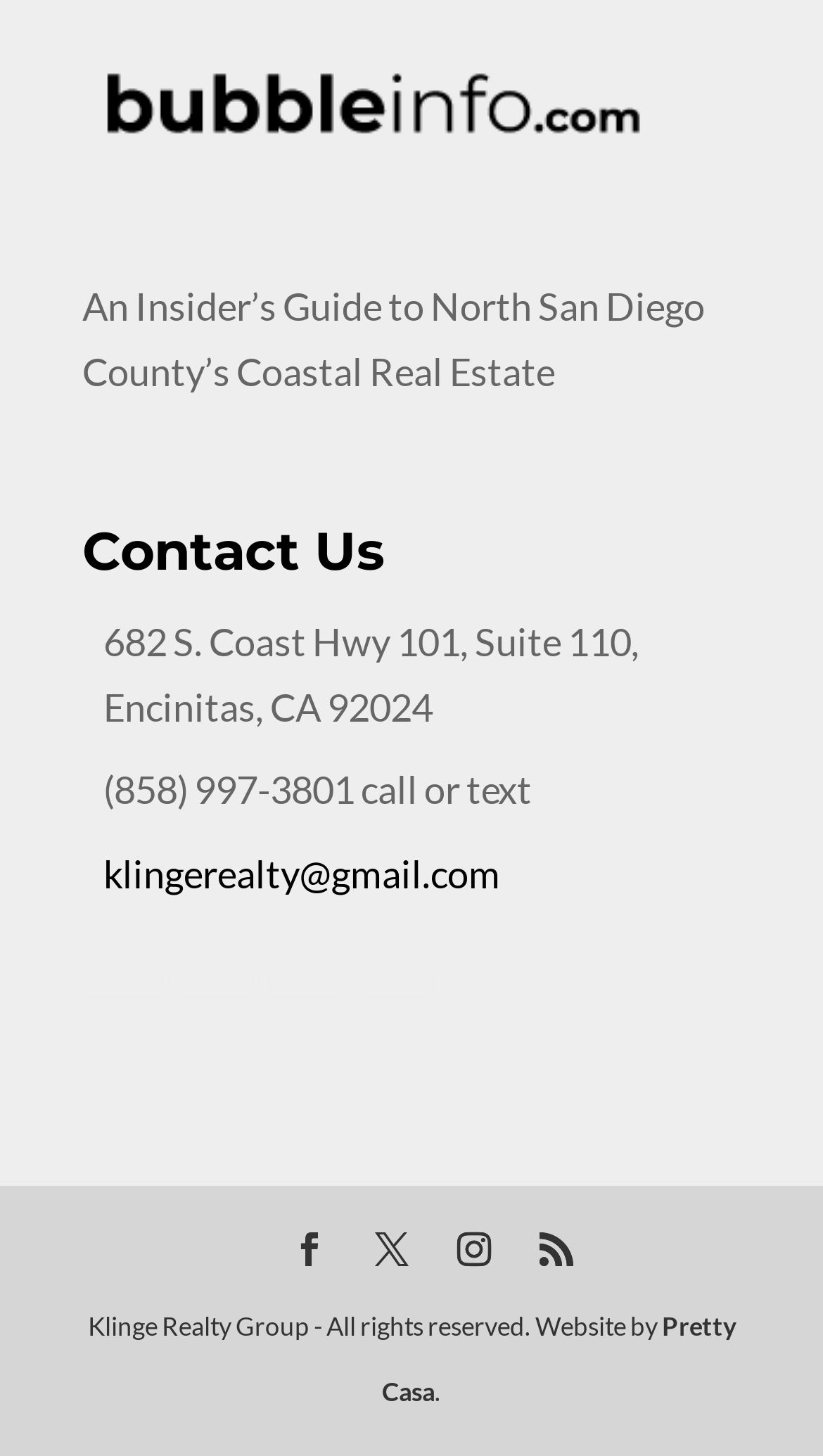Extract the bounding box coordinates for the described element: "Pretty Casa". The coordinates should be represented as four float numbers between 0 and 1: [left, top, right, bottom].

[0.464, 0.9, 0.894, 0.966]